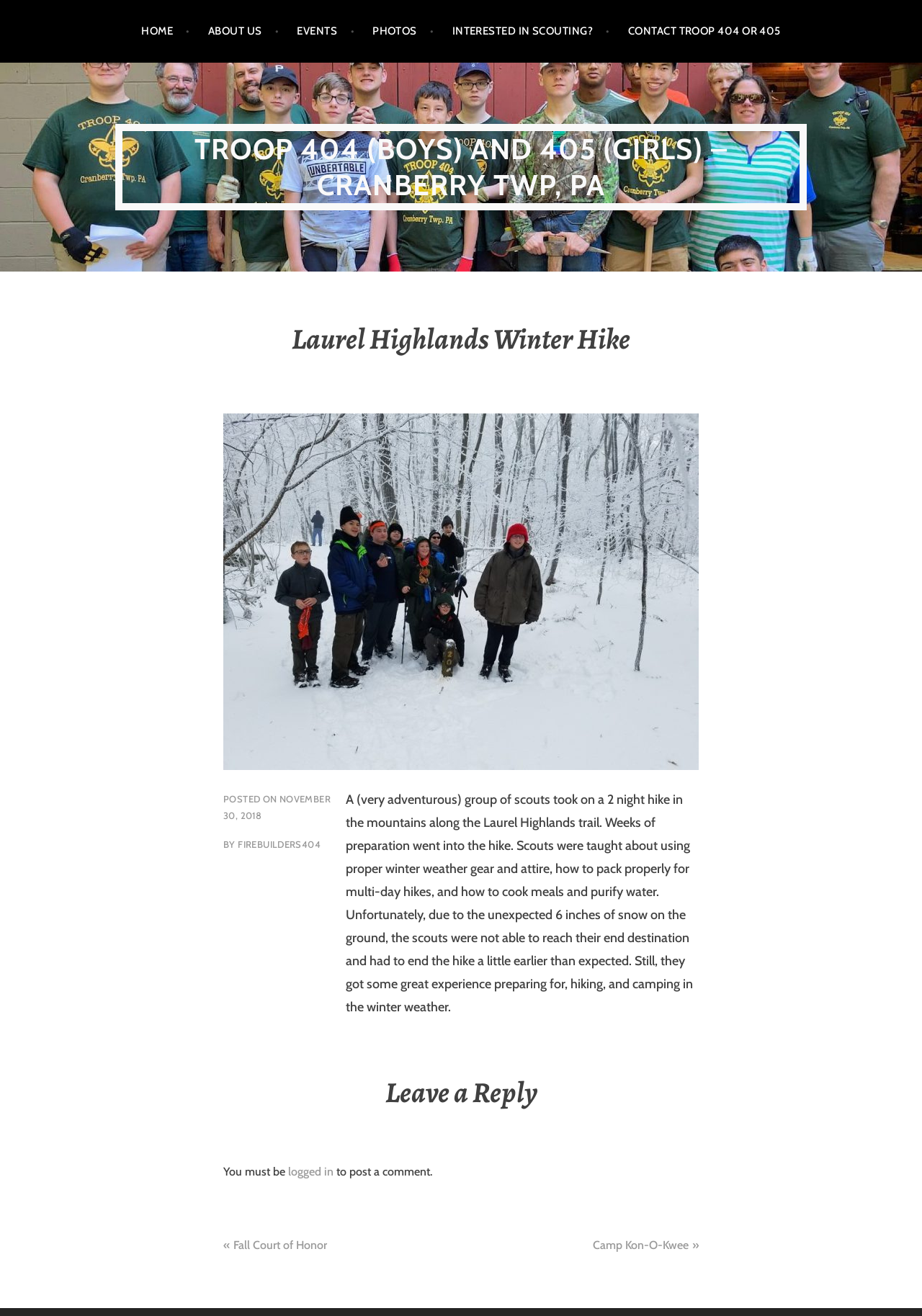Create a detailed summary of the webpage's content and design.

This webpage is about Troop 404 (boys) and 405 (girls) of Cranberry TWP, PA, and it appears to be a blog post about a winter hike in the Laurel Highlands trail. 

At the top of the page, there is a navigation menu with six links: HOME, ABOUT US, EVENTS, PHOTOS, INTERESTED IN SCOUTING?, and CONTACT TROOP 404 OR 405. 

Below the navigation menu, there is a large heading that displays the title of the webpage, "TROOP 404 (BOYS) AND 405 (GIRLS) – CRANBERRY TWP, PA". 

The main content of the webpage is an article about the winter hike. The article has a heading "Laurel Highlands Winter Hike" and is followed by the date "NOVEMBER 30, 2018" and the author "FIREBUILDERS404". The article describes a 2-night hike in the mountains along the Laurel Highlands trail, where scouts learned about winter weather gear, packing, cooking, and water purification. However, due to unexpected snow, they had to end the hike earlier than expected. 

At the bottom of the article, there is a section for leaving a reply, which requires users to be logged in. There is also a post navigation section with links to previous posts, "Fall Court of Honor" and "Camp Kon-O-Kwee".